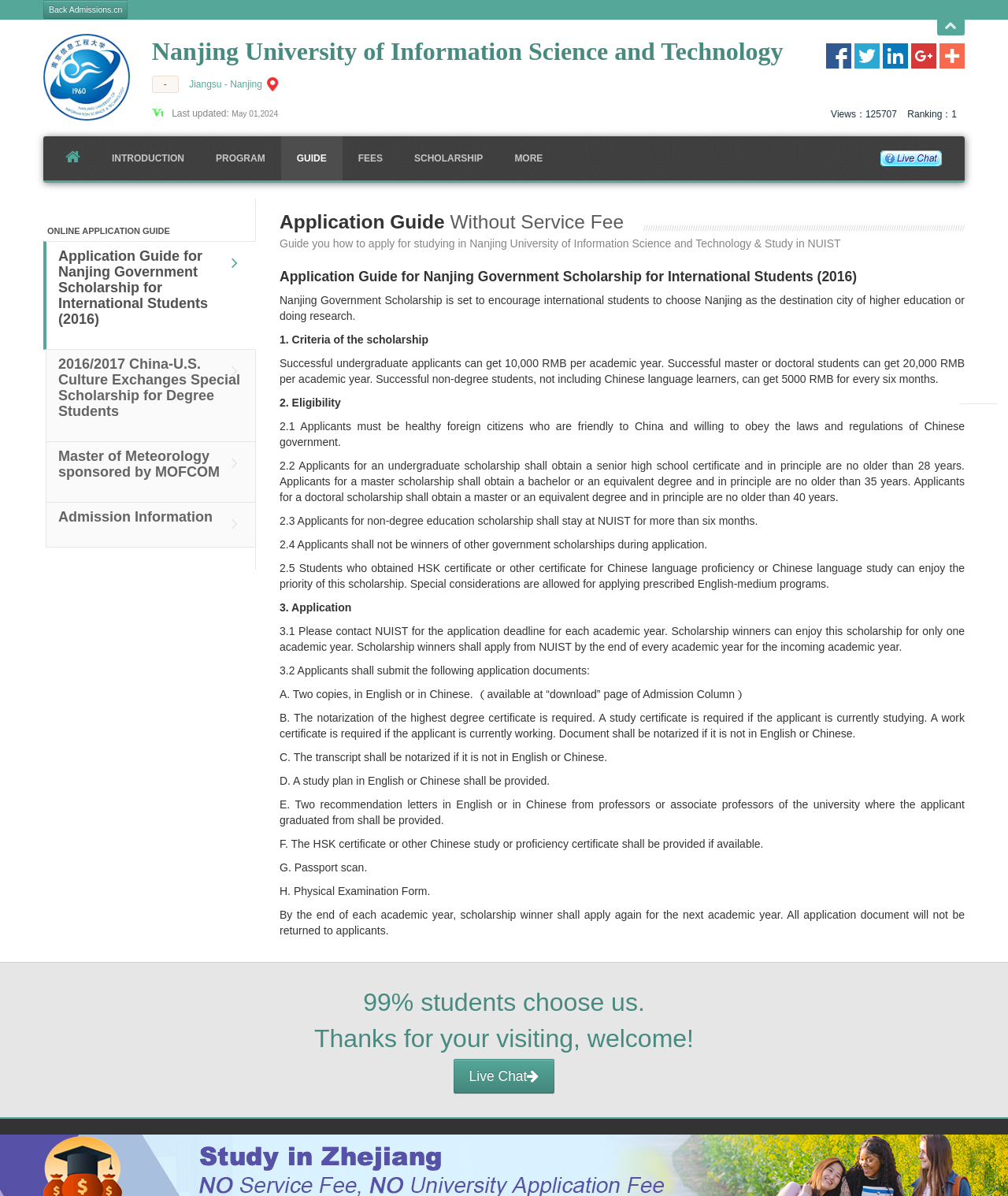Find and indicate the bounding box coordinates of the region you should select to follow the given instruction: "Follow the 'Facebook' social media page".

[0.82, 0.041, 0.845, 0.051]